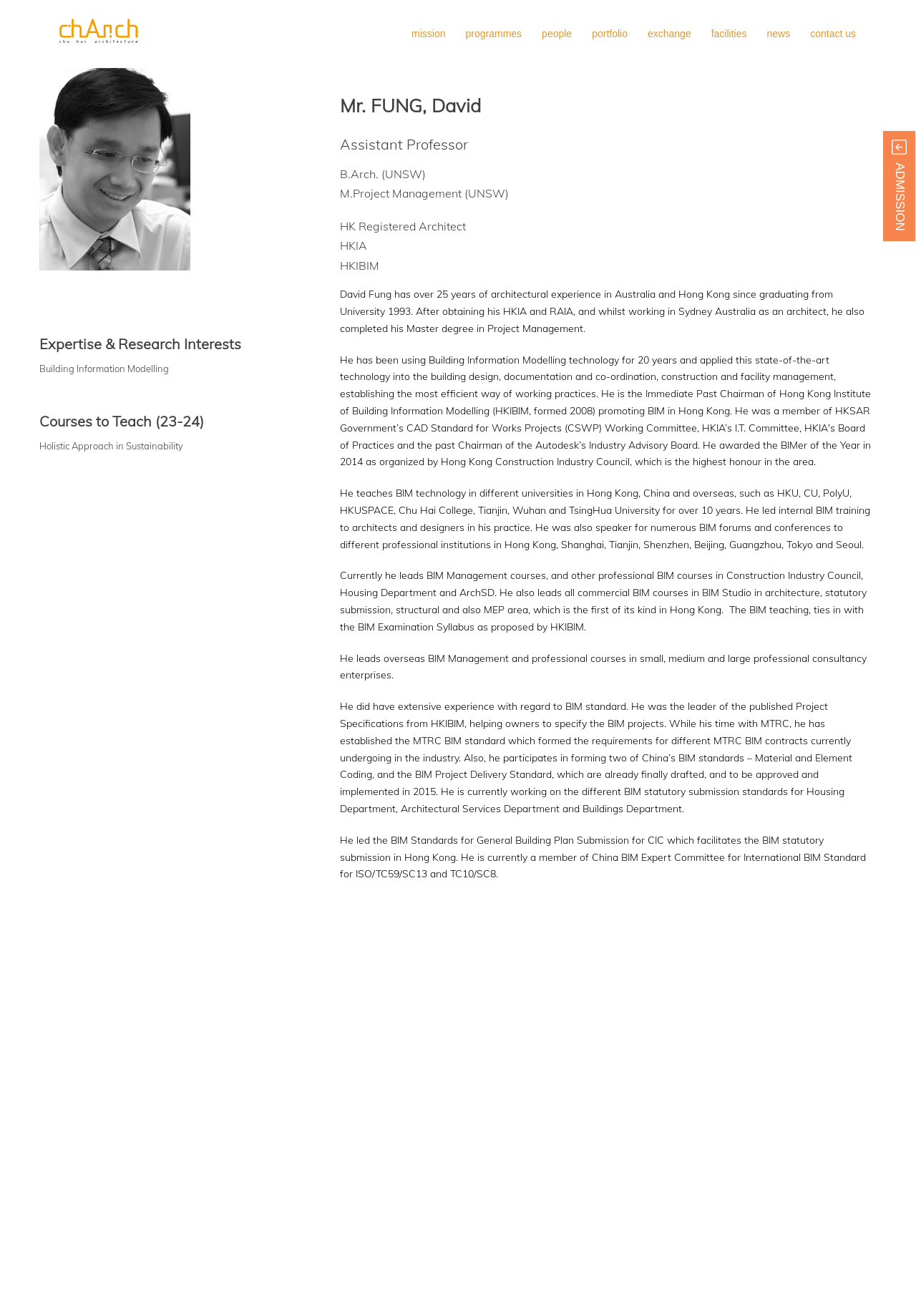Please locate the bounding box coordinates for the element that should be clicked to achieve the following instruction: "click the 'contact us' link". Ensure the coordinates are given as four float numbers between 0 and 1, i.e., [left, top, right, bottom].

[0.885, 0.019, 0.934, 0.032]